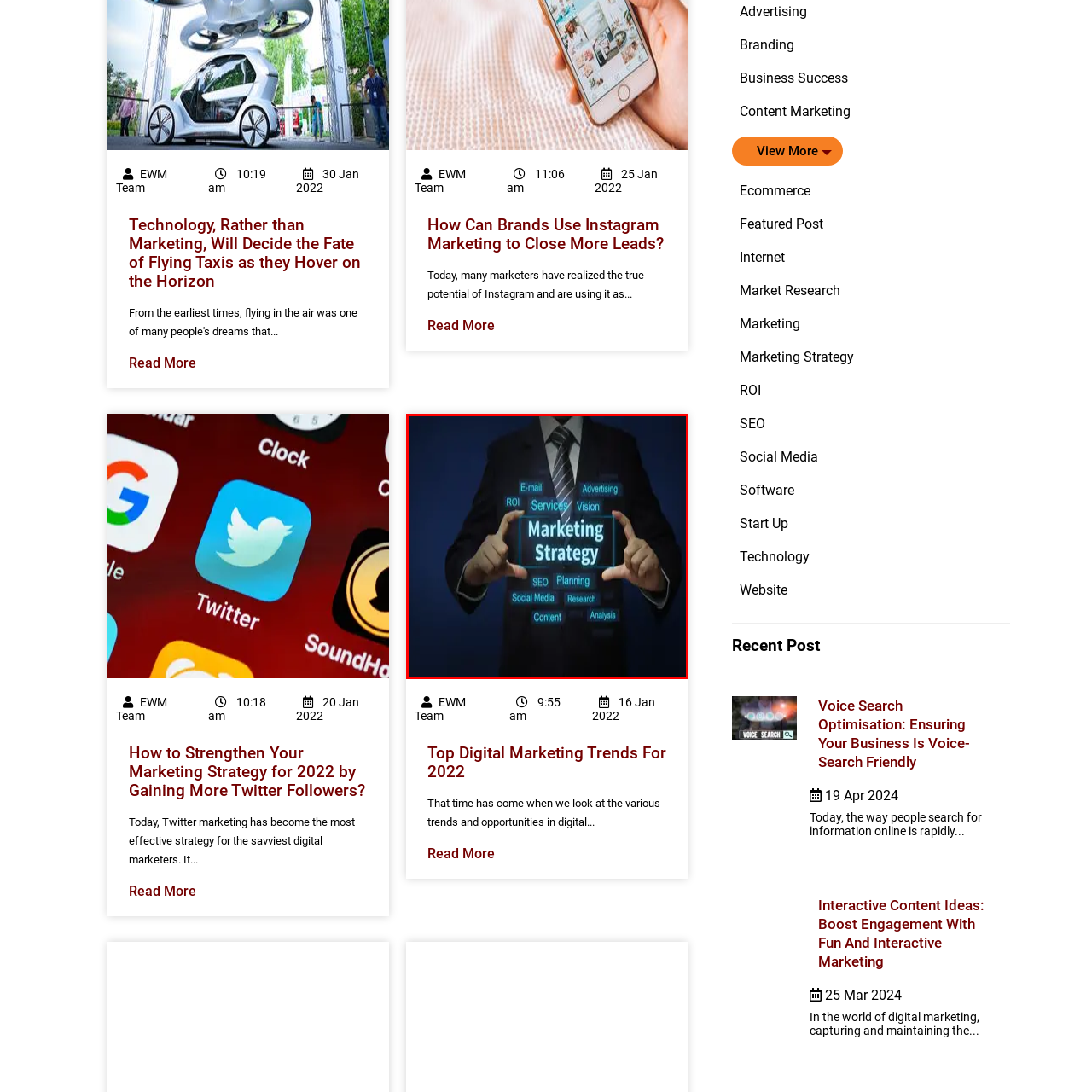Look closely at the zone within the orange frame and give a detailed answer to the following question, grounding your response on the visual details: 
How many keywords are surrounding the central phrase?

The caption lists the following keywords surrounding the central phrase 'Marketing Strategy': 'E-mail', 'ROI', 'Services', 'Advertising', 'Vision', 'SEO', 'Planning', 'Social Media', 'Content', and 'Research'. There are 10 keywords in total, each related to marketing and highlighting the multifaceted nature of marketing strategies.